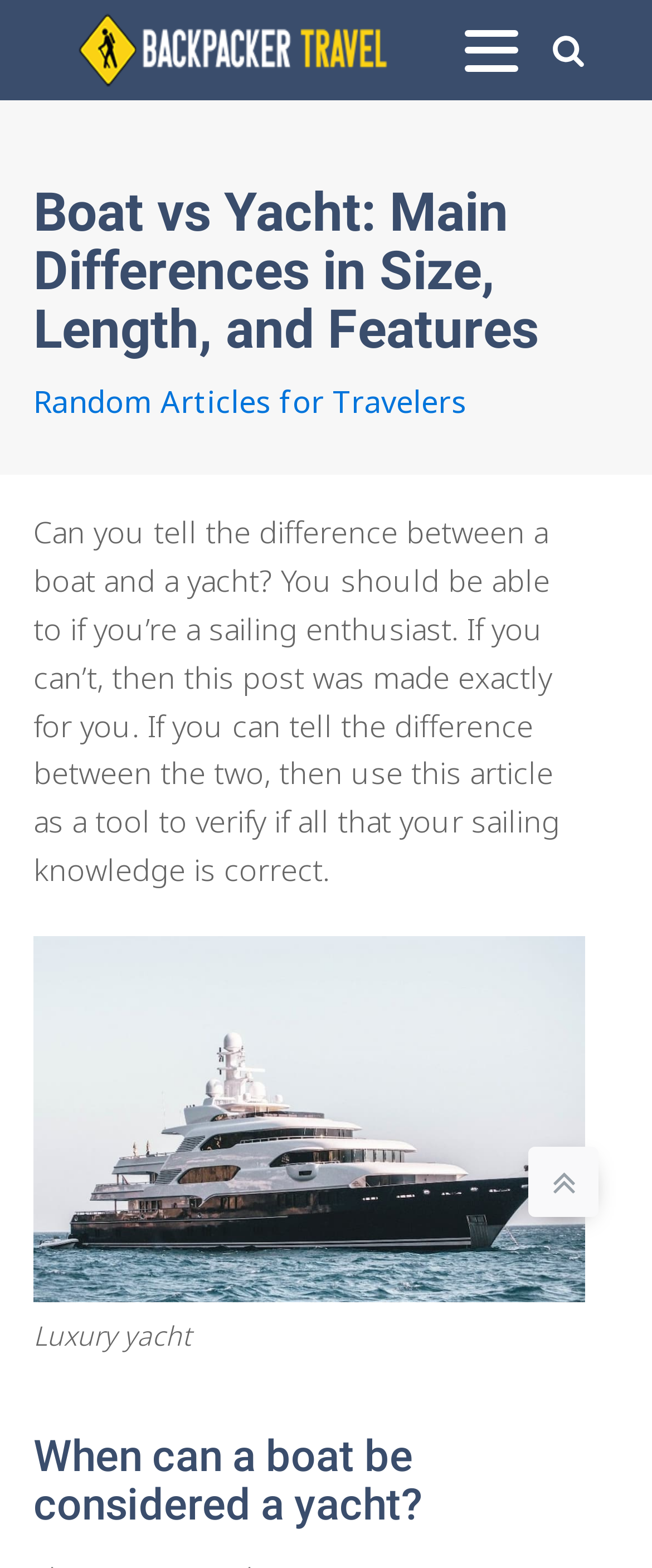Based on the image, please respond to the question with as much detail as possible:
What is shown in the figure?

The figure is an image of a luxury yacht, which is used to illustrate the differences between a boat and a yacht.